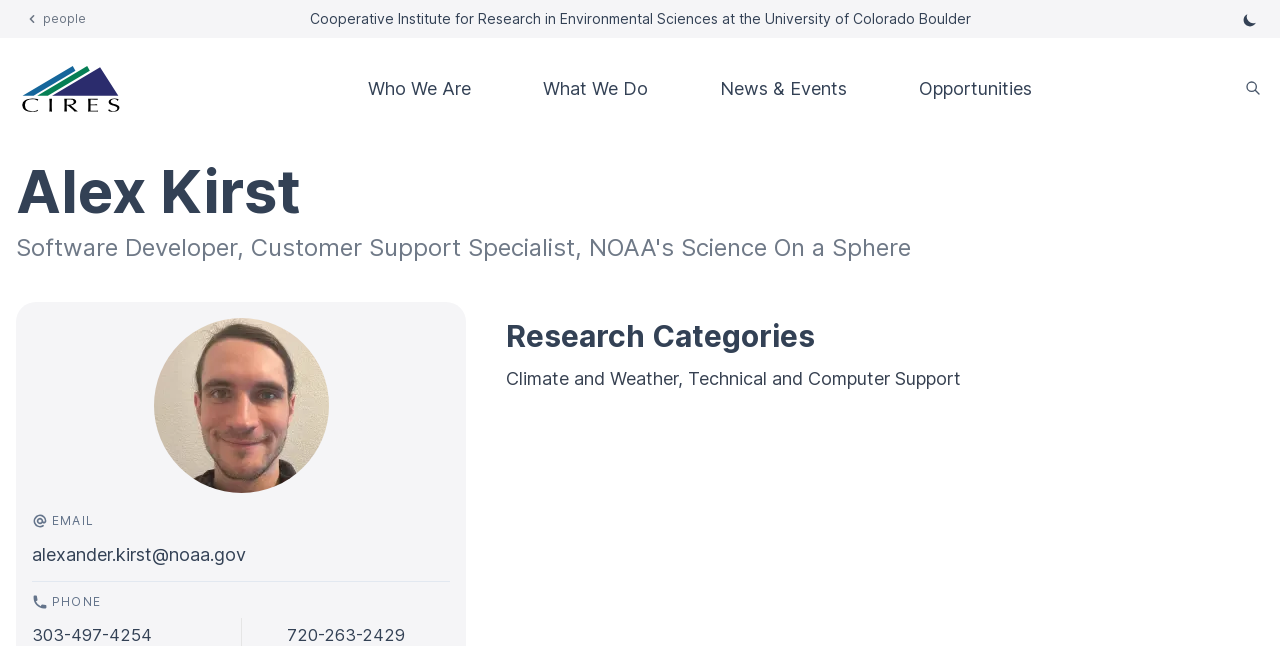Reply to the question with a single word or phrase:
What is the name of the person on this webpage?

Alex Kirst